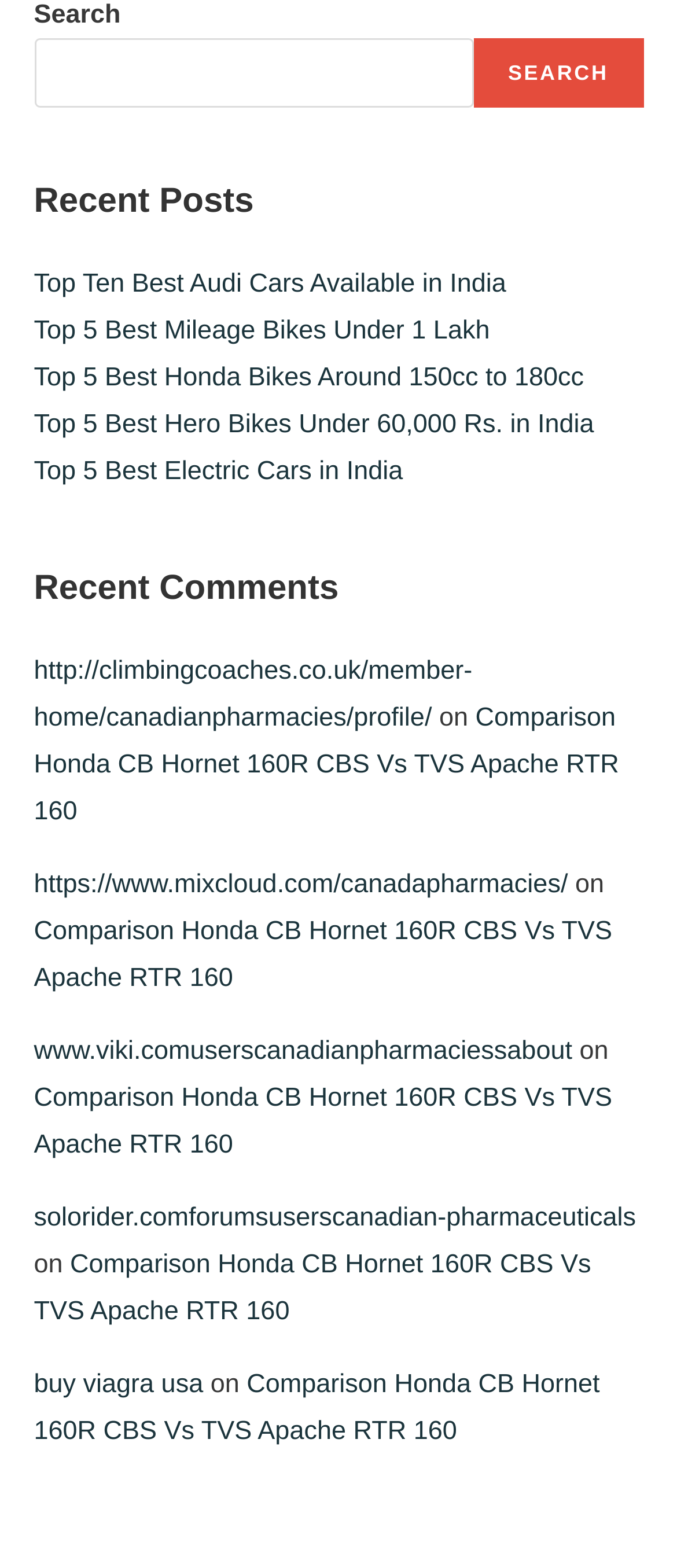Could you highlight the region that needs to be clicked to execute the instruction: "Search for something"?

[0.05, 0.024, 0.699, 0.068]